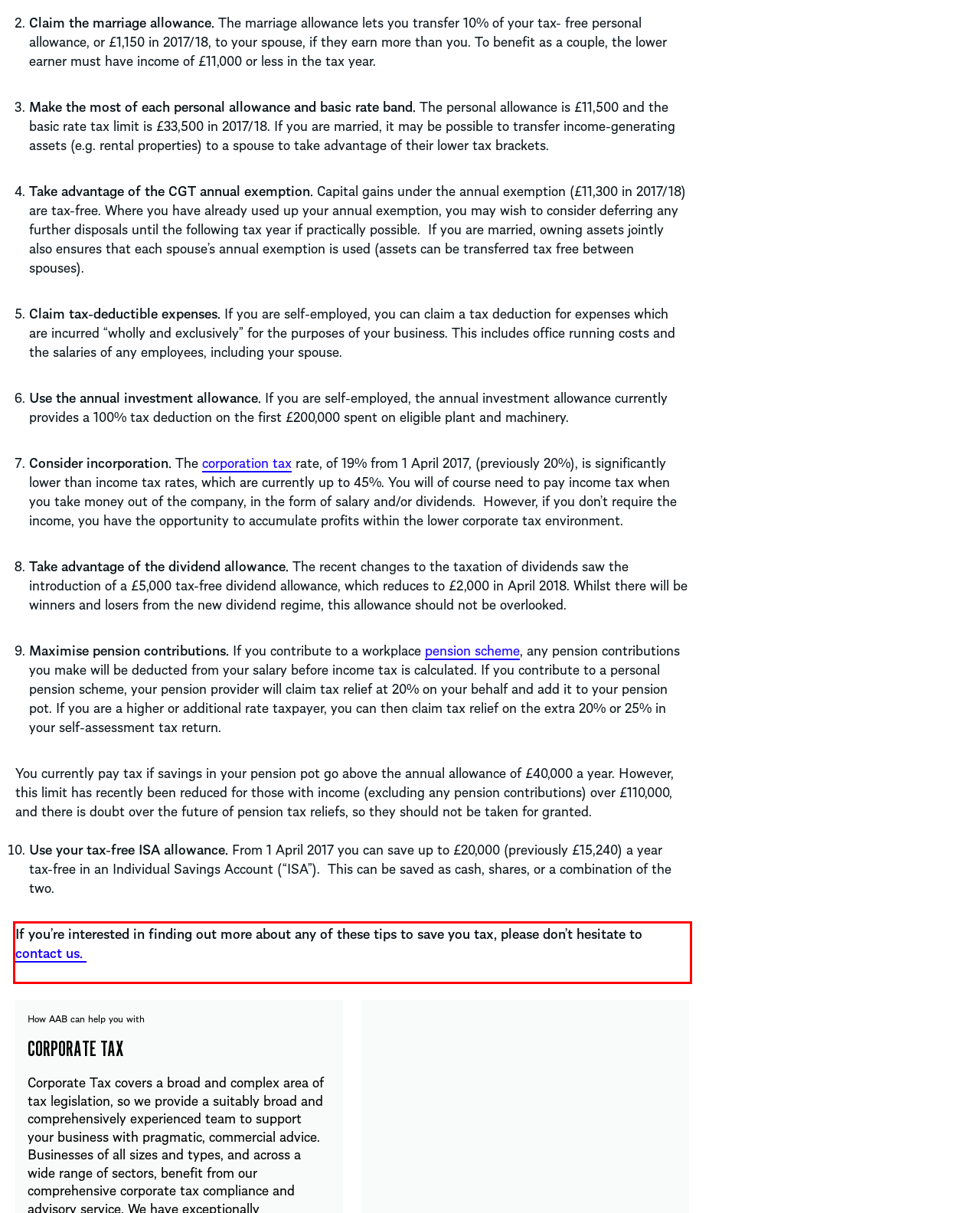View the screenshot of the webpage and identify the UI element surrounded by a red bounding box. Extract the text contained within this red bounding box.

If you’re interested in finding out more about any of these tips to save you tax, please don’t hesitate to contact us.